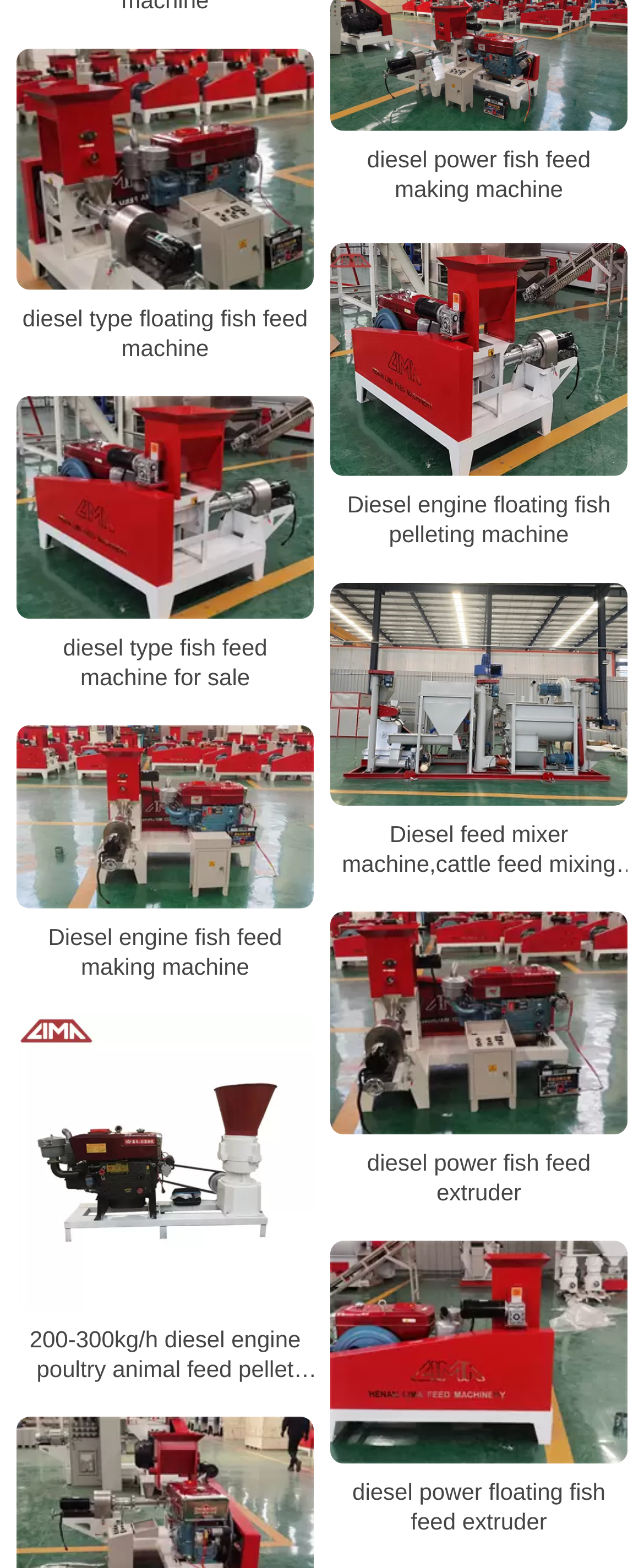Determine the bounding box coordinates of the element's region needed to click to follow the instruction: "Explore Diesel engine floating fish pelleting machine". Provide these coordinates as four float numbers between 0 and 1, formatted as [left, top, right, bottom].

[0.513, 0.155, 0.974, 0.304]